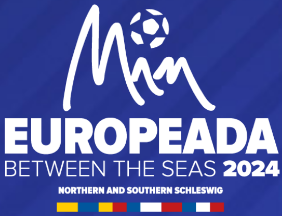What is the regional focus of the event?
Give a single word or phrase as your answer by examining the image.

NORTHERN AND SOUTHERN SCHLESWIG